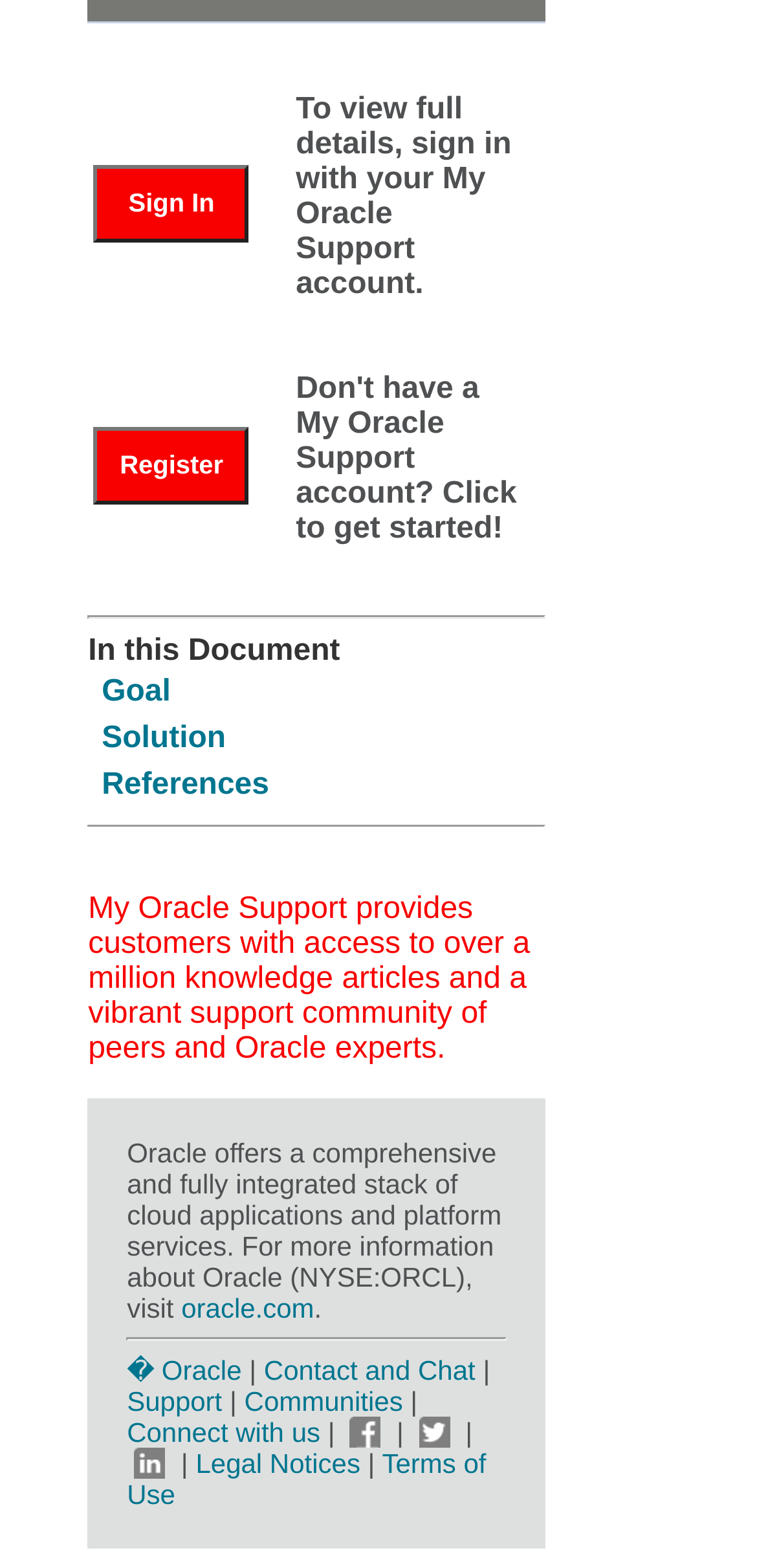Please pinpoint the bounding box coordinates for the region I should click to adhere to this instruction: "Access the references section".

[0.134, 0.49, 0.356, 0.511]